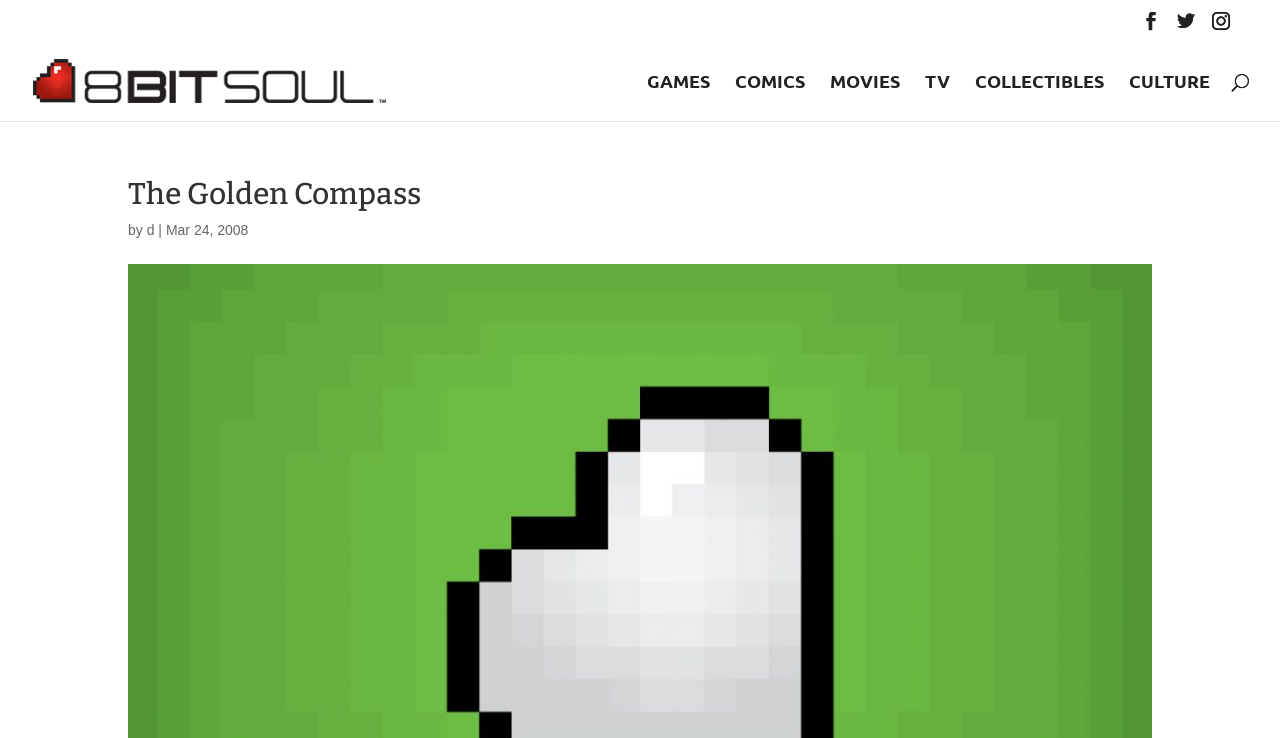What is the name of the website?
Provide a comprehensive and detailed answer to the question.

The name of the website can be found in the top-left corner of the webpage, where it says '8 Bit Soul' next to the image of a compass.